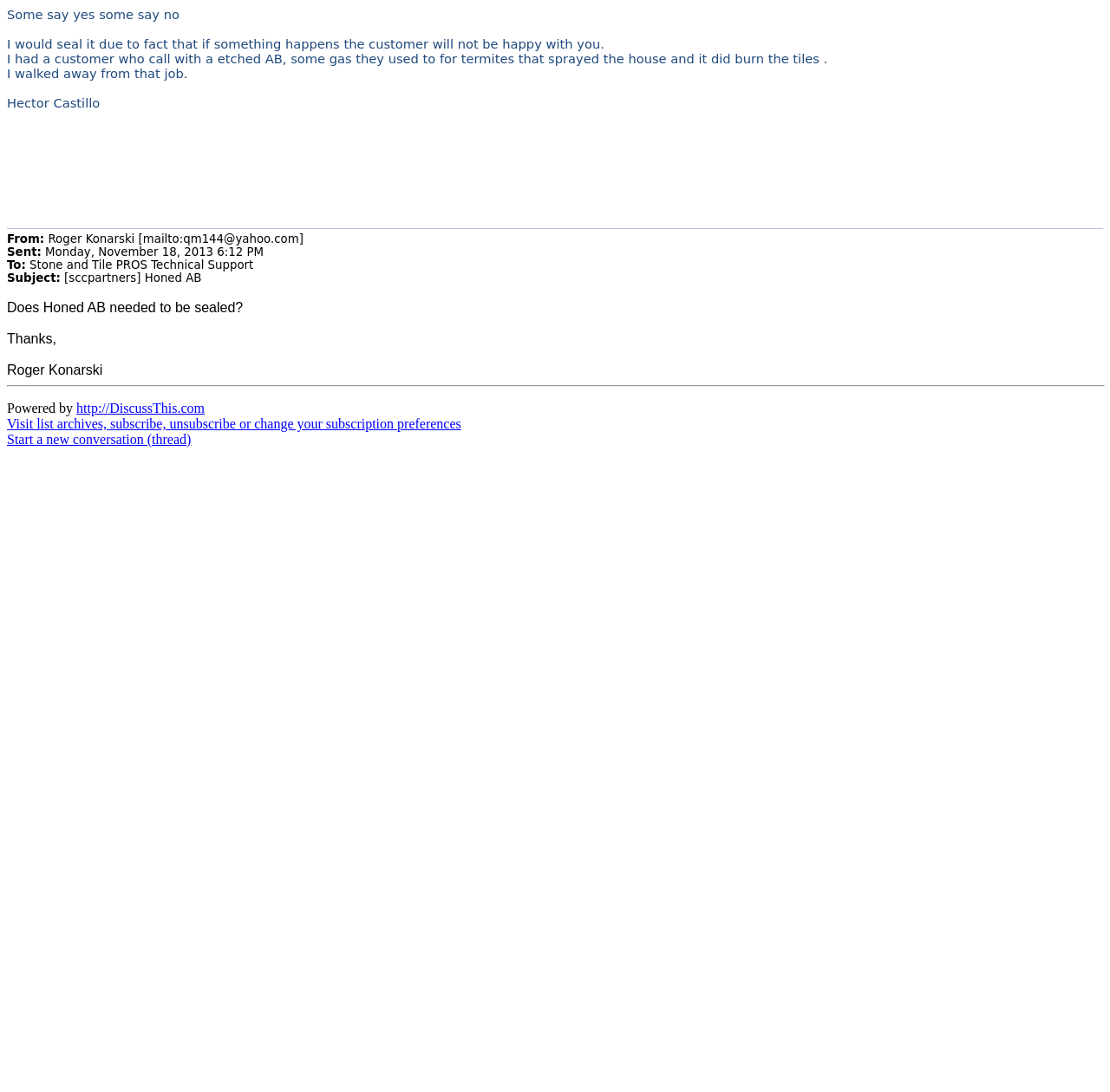Summarize the webpage in an elaborate manner.

This webpage appears to be an archived email conversation or forum post. At the top, there is a series of short paragraphs discussing a topic, with contributors sharing their opinions and experiences. The text is densely packed, with little whitespace between the paragraphs.

The conversation starts with a statement "Some say yes some say no" followed by a few lines of text from an individual, Hector Castillo, who shares a personal anecdote about a customer experience. The text continues with more opinions and stories from others, including Roger Konarski, who asks a question about whether Honed AB needs to be sealed.

Below the conversation, there is a section with email headers, including "From:", "Sent:", "To:", and "Subject:", which provide context about the email conversation. The subject of the email is "[sccpartners] Honed AB".

At the bottom of the page, there is a horizontal separator line, followed by a footer section with links to external resources, including "Powered by DiscussThis.com" and options to visit list archives, subscribe, unsubscribe, or change subscription preferences. There is also a link to start a new conversation or thread.